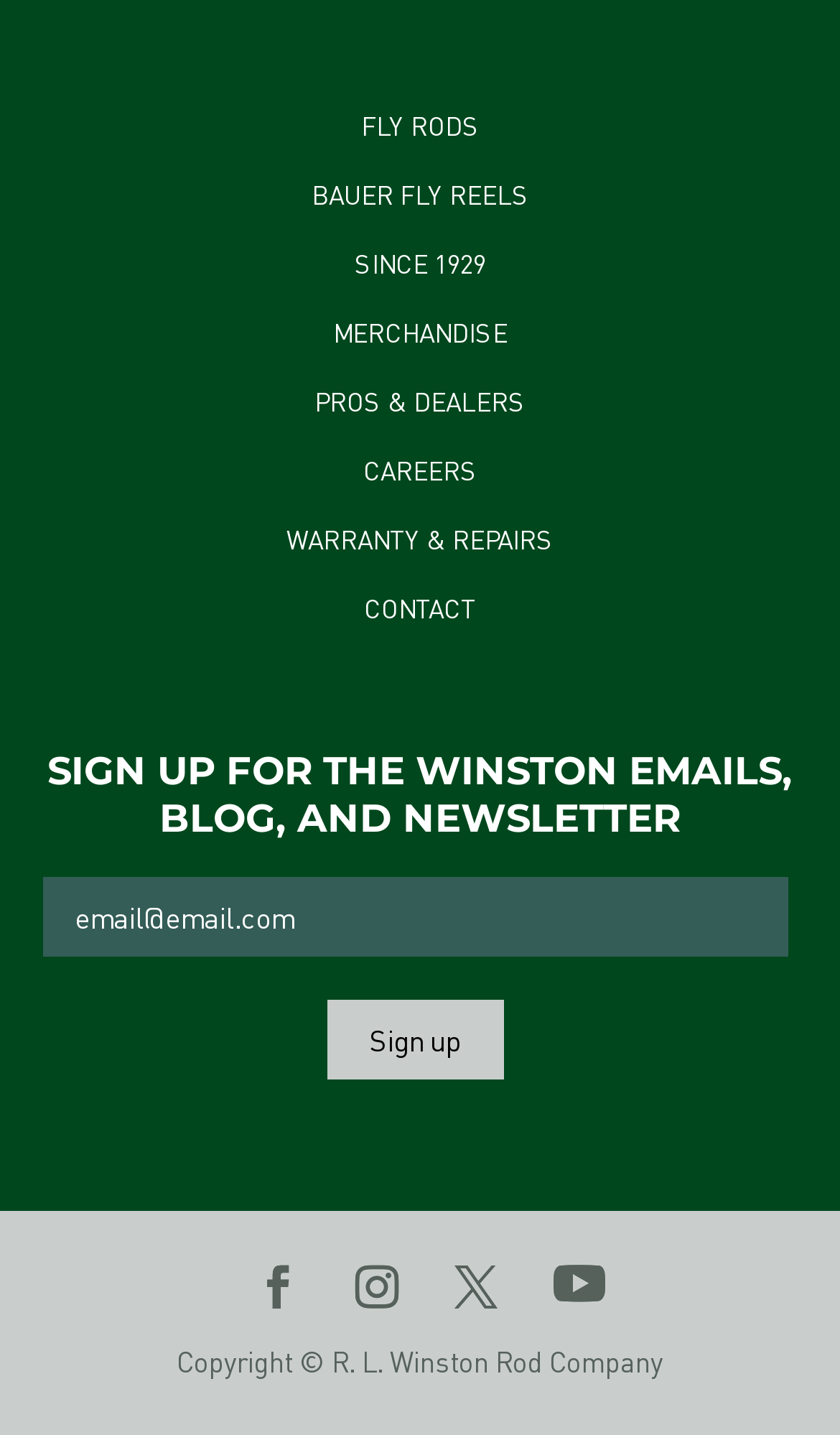What is the first link on the top?
Please use the visual content to give a single word or phrase answer.

FLY RODS